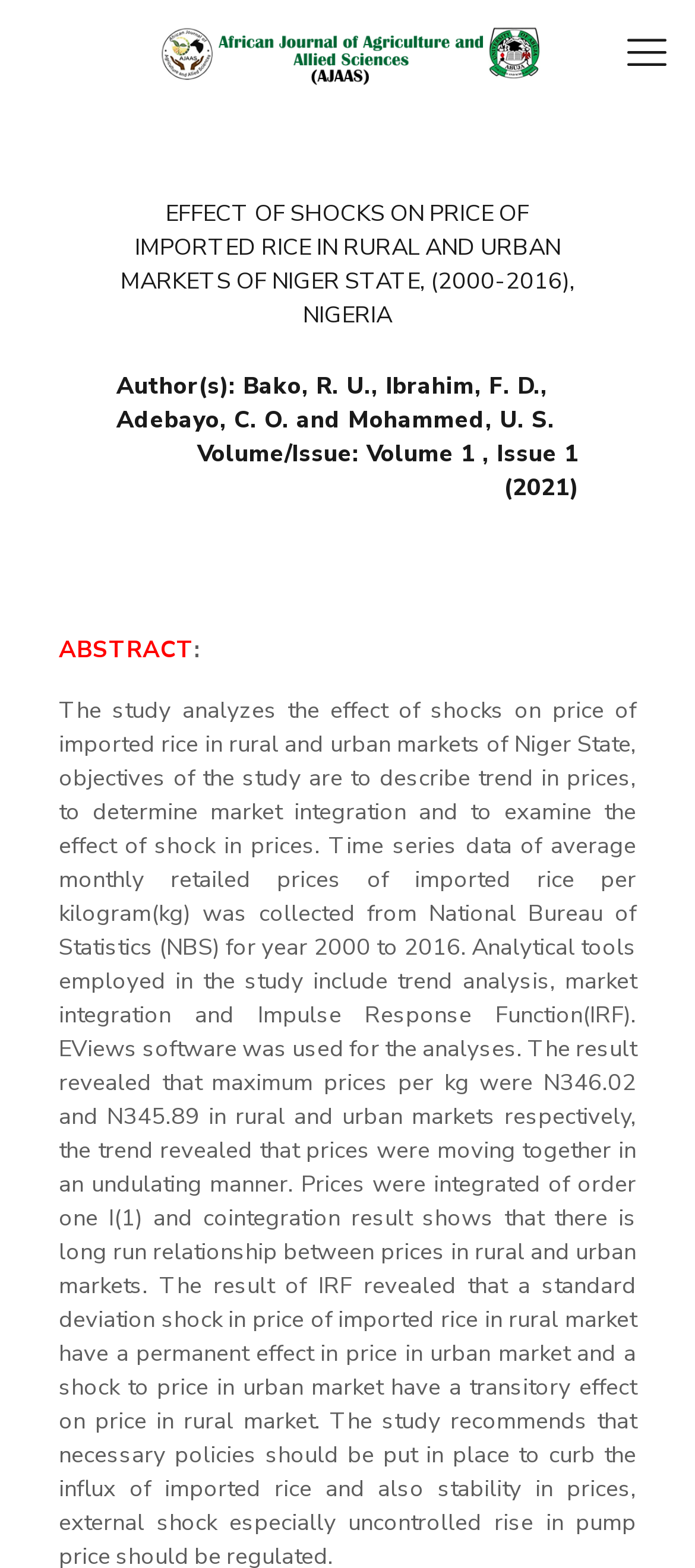Using the description: "aria-label="mobile menu"", determine the UI element's bounding box coordinates. Ensure the coordinates are in the format of four float numbers between 0 and 1, i.e., [left, top, right, bottom].

[0.887, 0.015, 0.974, 0.053]